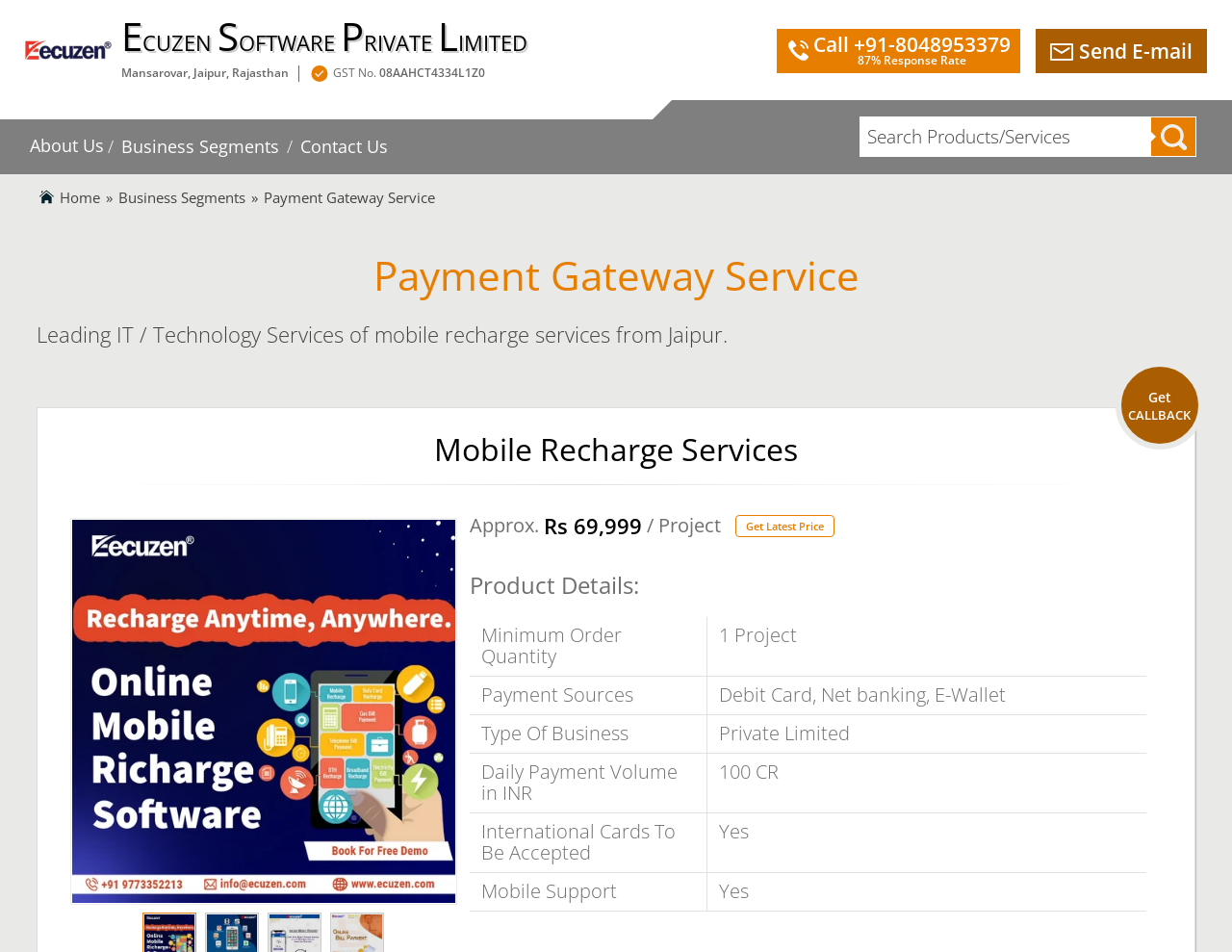Identify the bounding box coordinates of the part that should be clicked to carry out this instruction: "Get callback".

[0.932, 0.407, 0.95, 0.426]